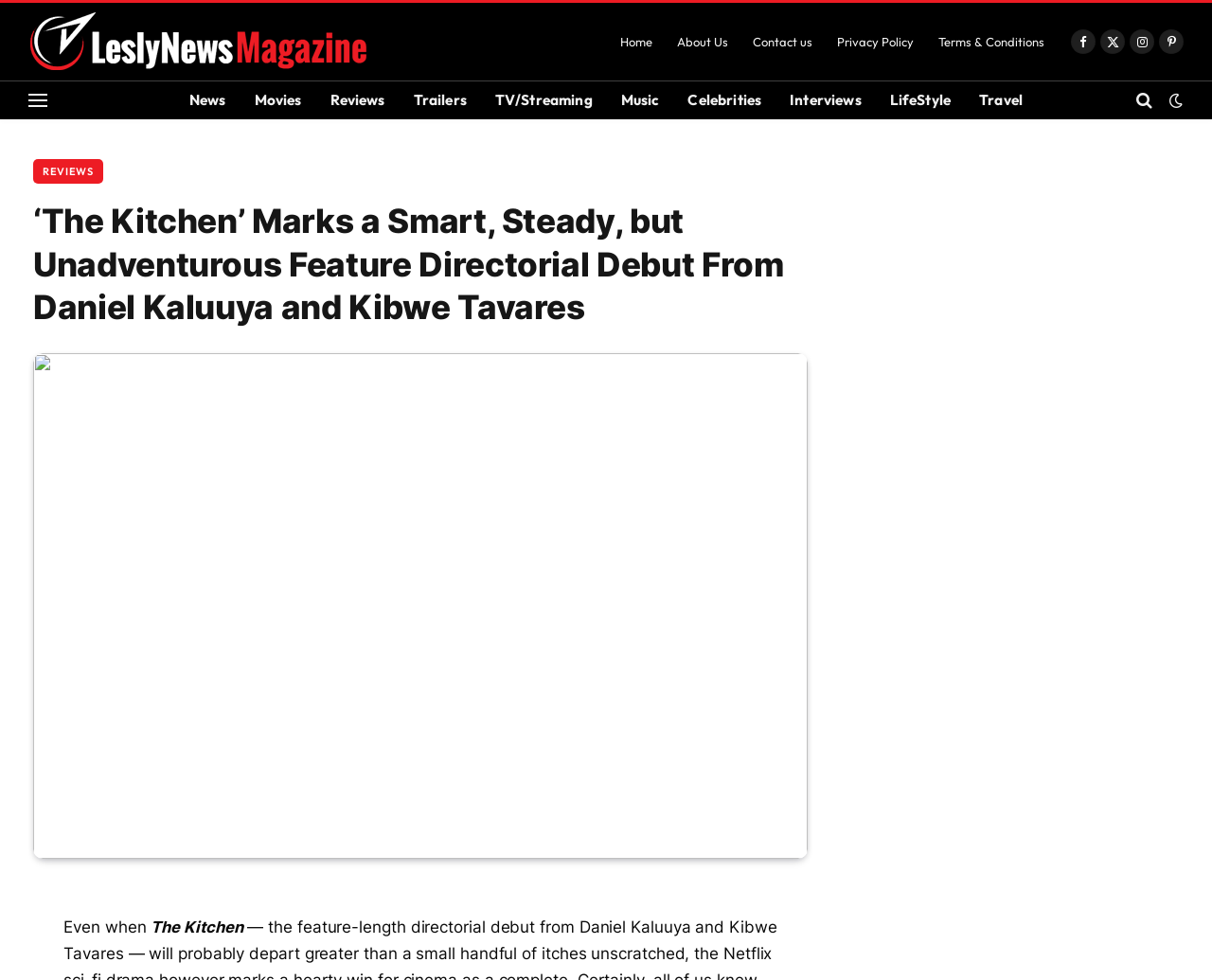Locate the bounding box coordinates of the UI element described by: "X (Twitter)". The bounding box coordinates should consist of four float numbers between 0 and 1, i.e., [left, top, right, bottom].

[0.908, 0.03, 0.928, 0.055]